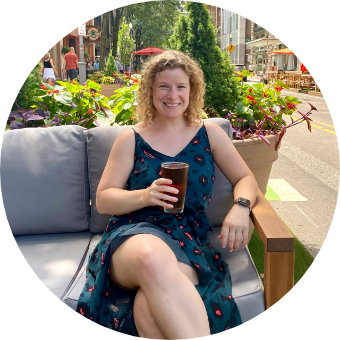Carefully examine the image and provide an in-depth answer to the question: What is in the glass?

The woman is holding a glass that contains a refreshing drink, which adds to the relaxing atmosphere of the scene and suggests that she is enjoying a leisurely moment.